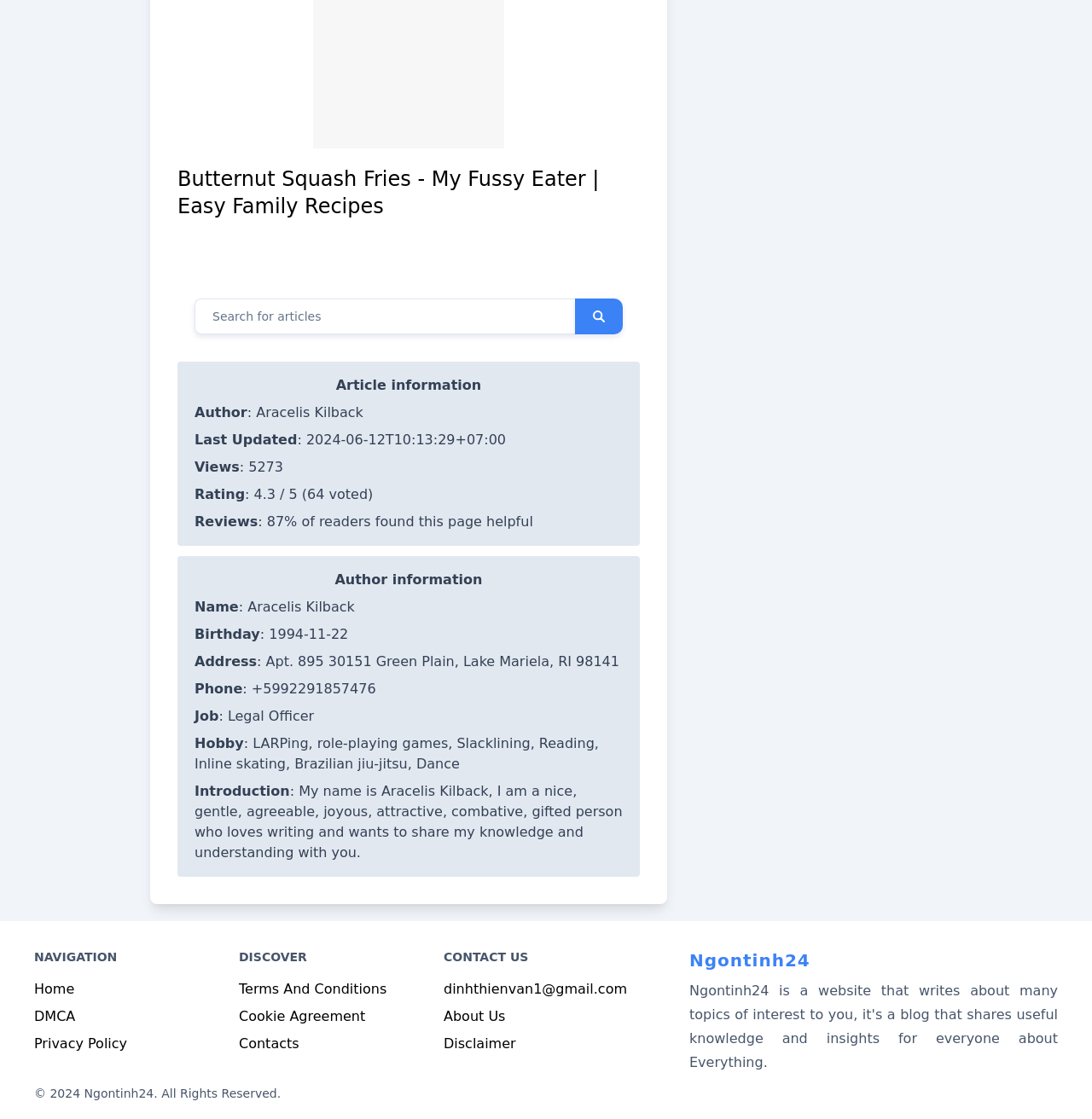Select the bounding box coordinates of the element I need to click to carry out the following instruction: "Search for a keyword".

[0.178, 0.267, 0.527, 0.299]